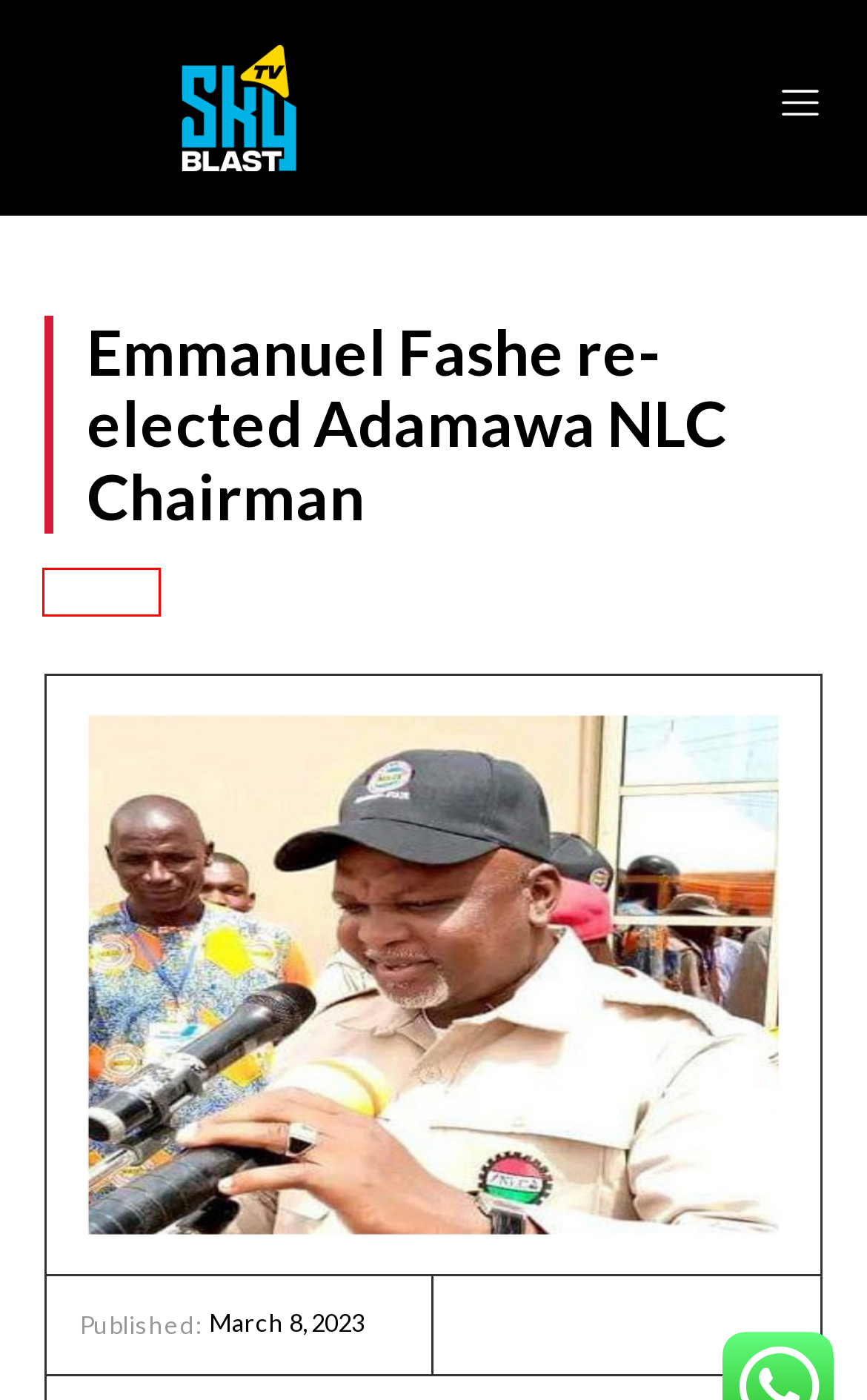You have a screenshot of a webpage, and a red bounding box highlights an element. Select the webpage description that best fits the new page after clicking the element within the bounding box. Options are:
A. Health Matters - Sky Blast TV
B. Trade Alert - Sky Blast TV
C. Health - Sky Blast TV
D. Entertainment - Sky Blast TV
E. Columnists - Sky Blast TV
F. ‘Tinubu not superman’ – Presidency breaks silence after Eagles Square fall - Sky Blast TV
G. Politics - Sky Blast TV
H. Built Environment - Sky Blast TV

G